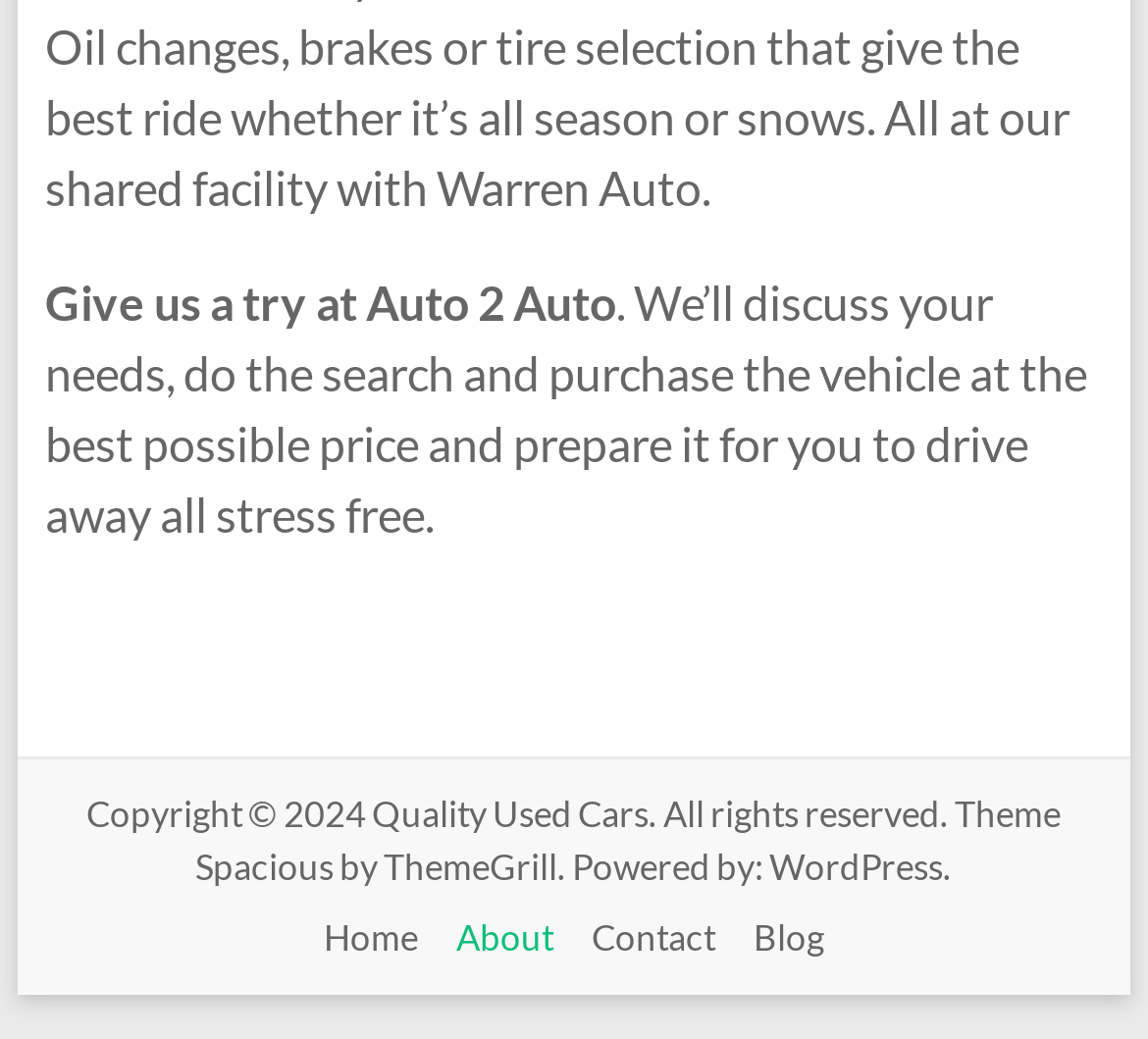Determine the bounding box coordinates (top-left x, top-left y, bottom-right x, bottom-right y) of the UI element described in the following text: Quality Used Cars

[0.324, 0.761, 0.565, 0.803]